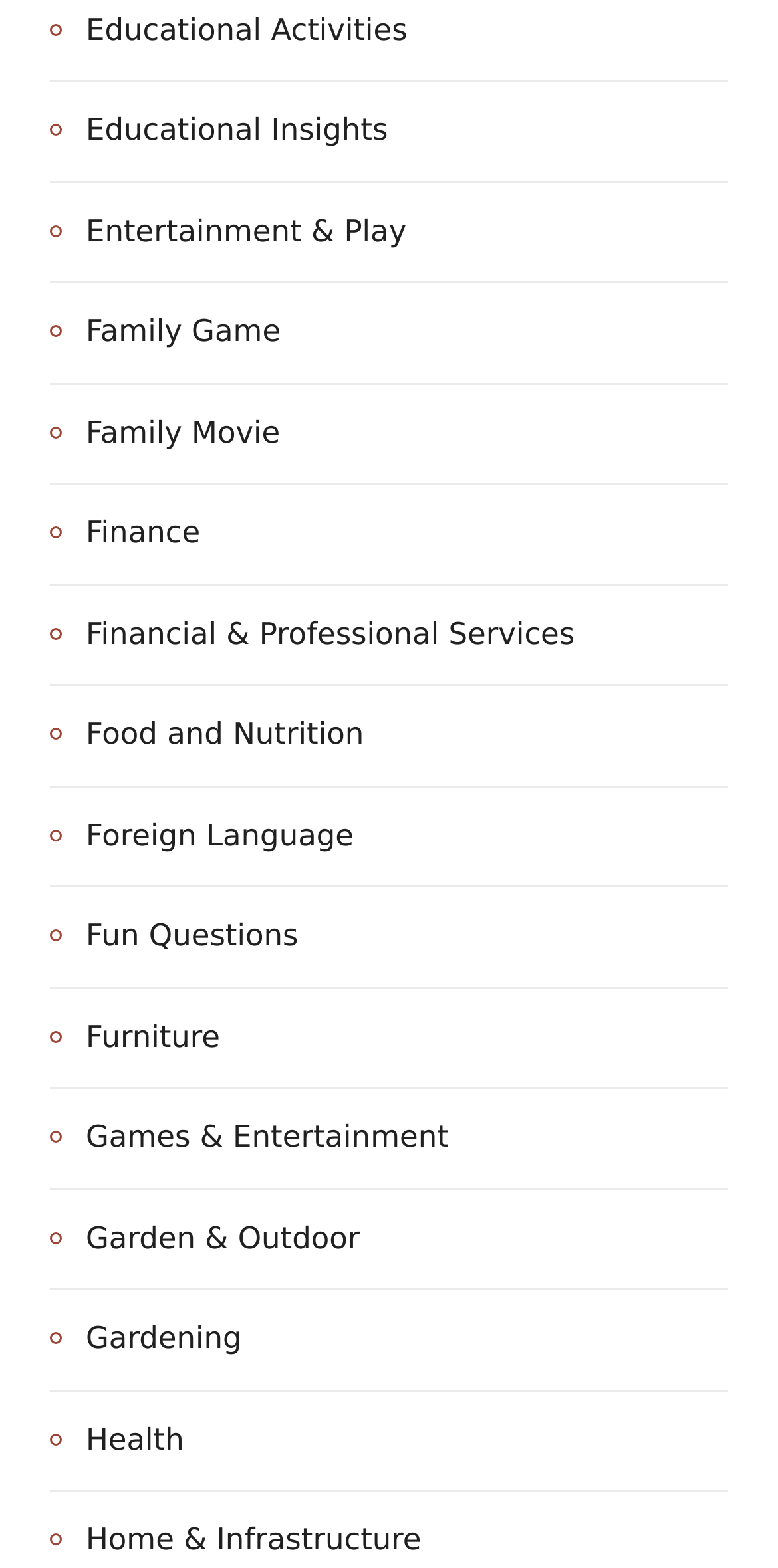Please provide the bounding box coordinates for the element that needs to be clicked to perform the instruction: "Discover Financial Services". The coordinates must consist of four float numbers between 0 and 1, formatted as [left, top, right, bottom].

[0.064, 0.389, 0.739, 0.421]